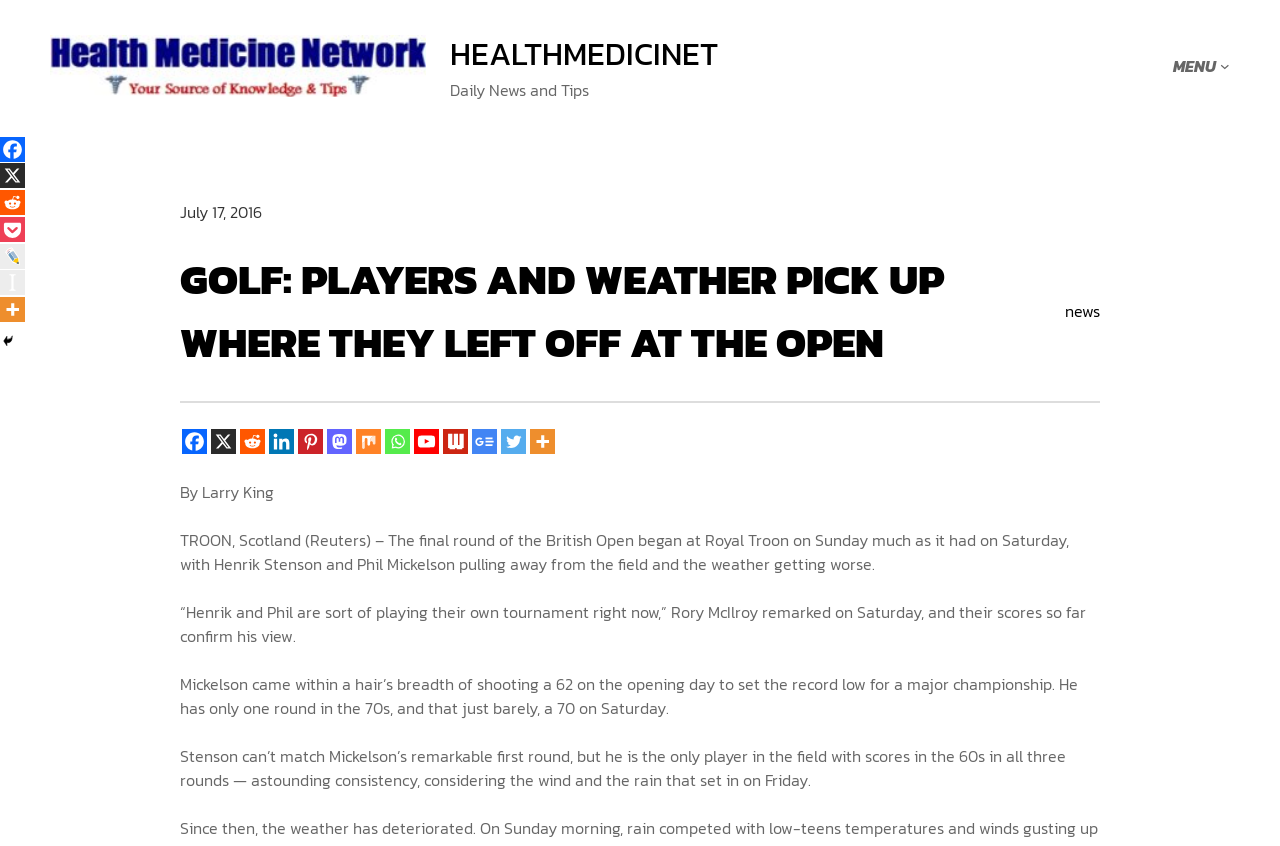What is the date of the article?
Please provide a single word or phrase as your answer based on the image.

July 17, 2016